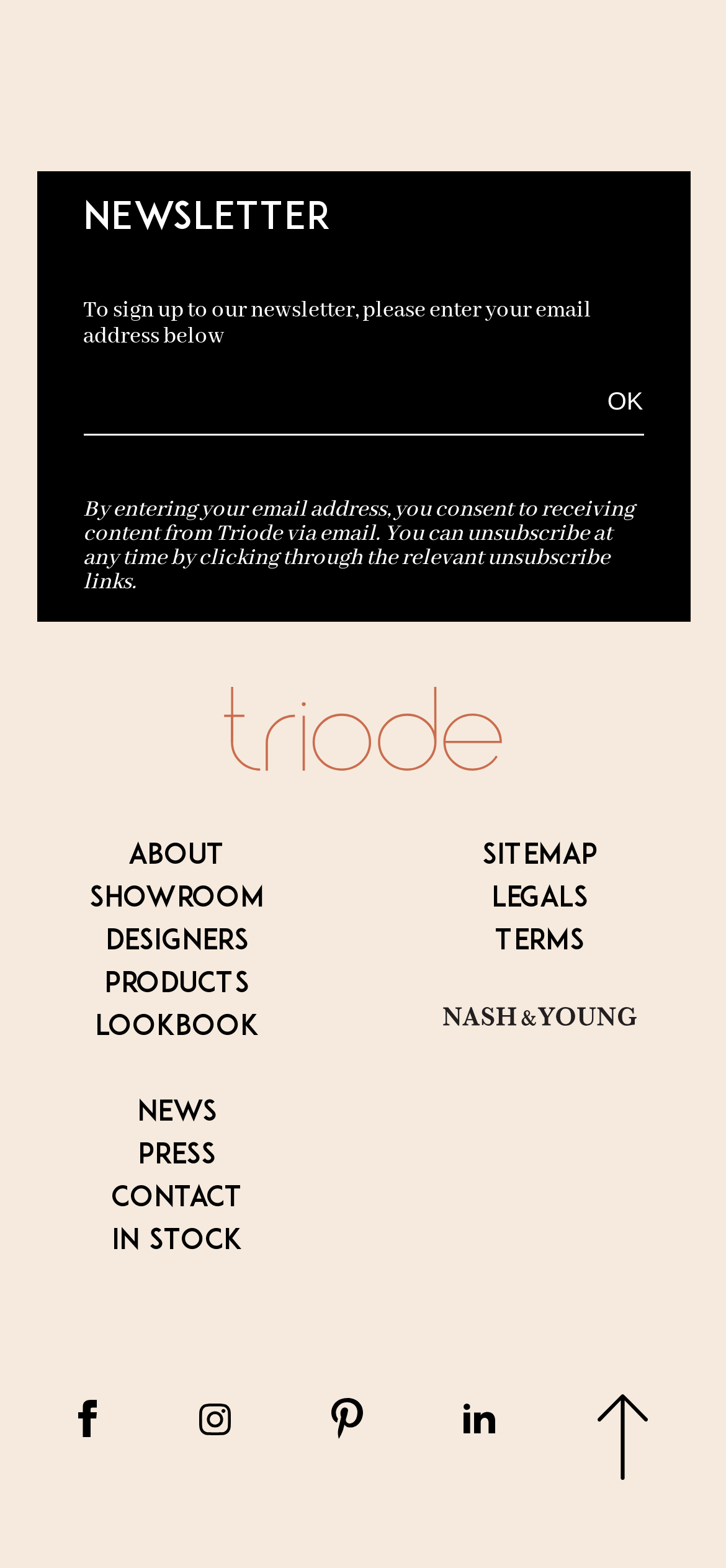Extract the bounding box coordinates for the UI element described by the text: "parent_node: SITEMAP". The coordinates should be in the form of [left, top, right, bottom] with values between 0 and 1.

[0.61, 0.643, 0.877, 0.654]